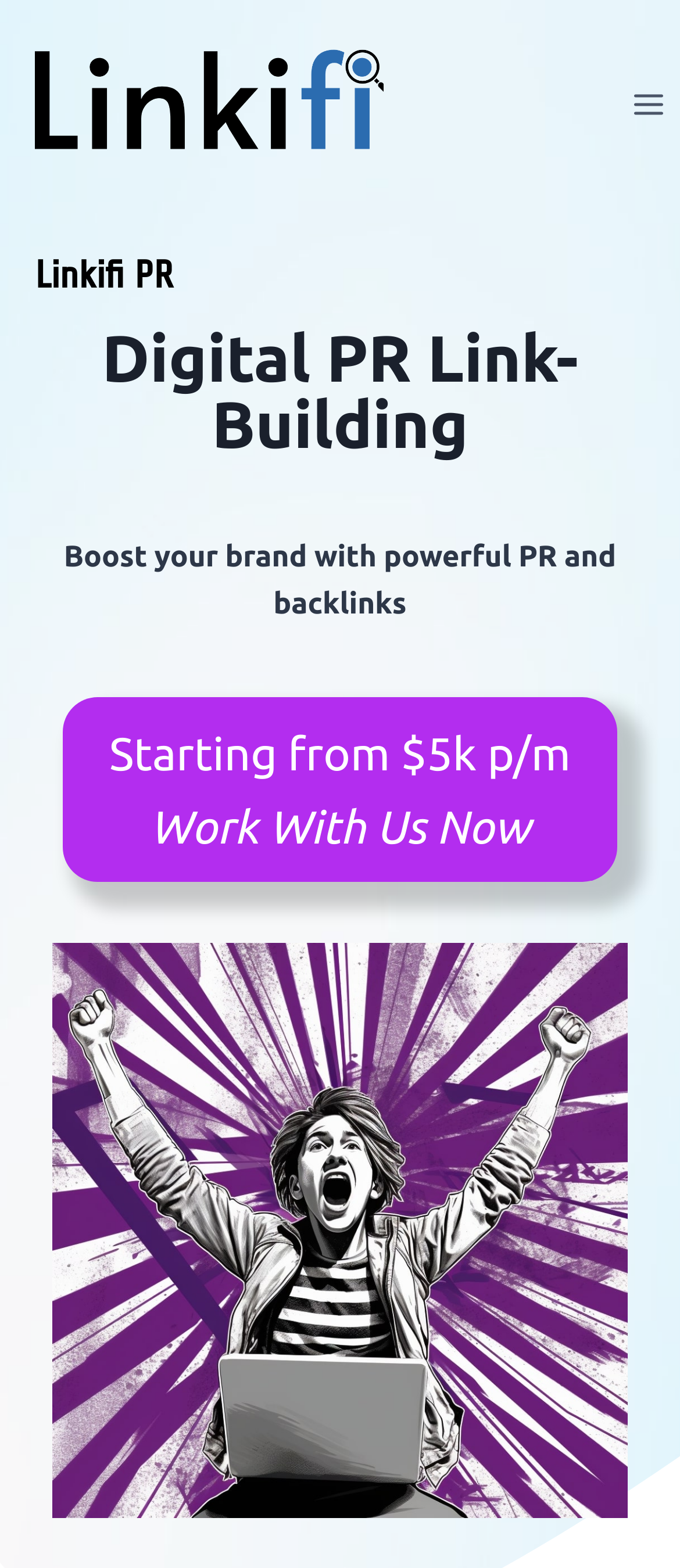Articulate a complete and detailed caption of the webpage elements.

The webpage is about Linkifi's Digital PR link building services. At the top left, there is a Linkifi logo, which is also a link, and an "Open menu" button at the top right. When the menu is expanded, it reveals a dropdown with the text "Linkifi PR" at the top, followed by a heading that reads "Digital PR Link-Building". Below the heading, there is a paragraph of text that summarizes the service, stating that it can "Boost your brand with powerful PR and backlinks". 

Next to the paragraph, there is a call-to-action link that says "Starting from $5k p/m Work With Us Now". The main content of the page is accompanied by a large image that takes up most of the bottom half of the page, which is related to Linkifi Digital PR link building.